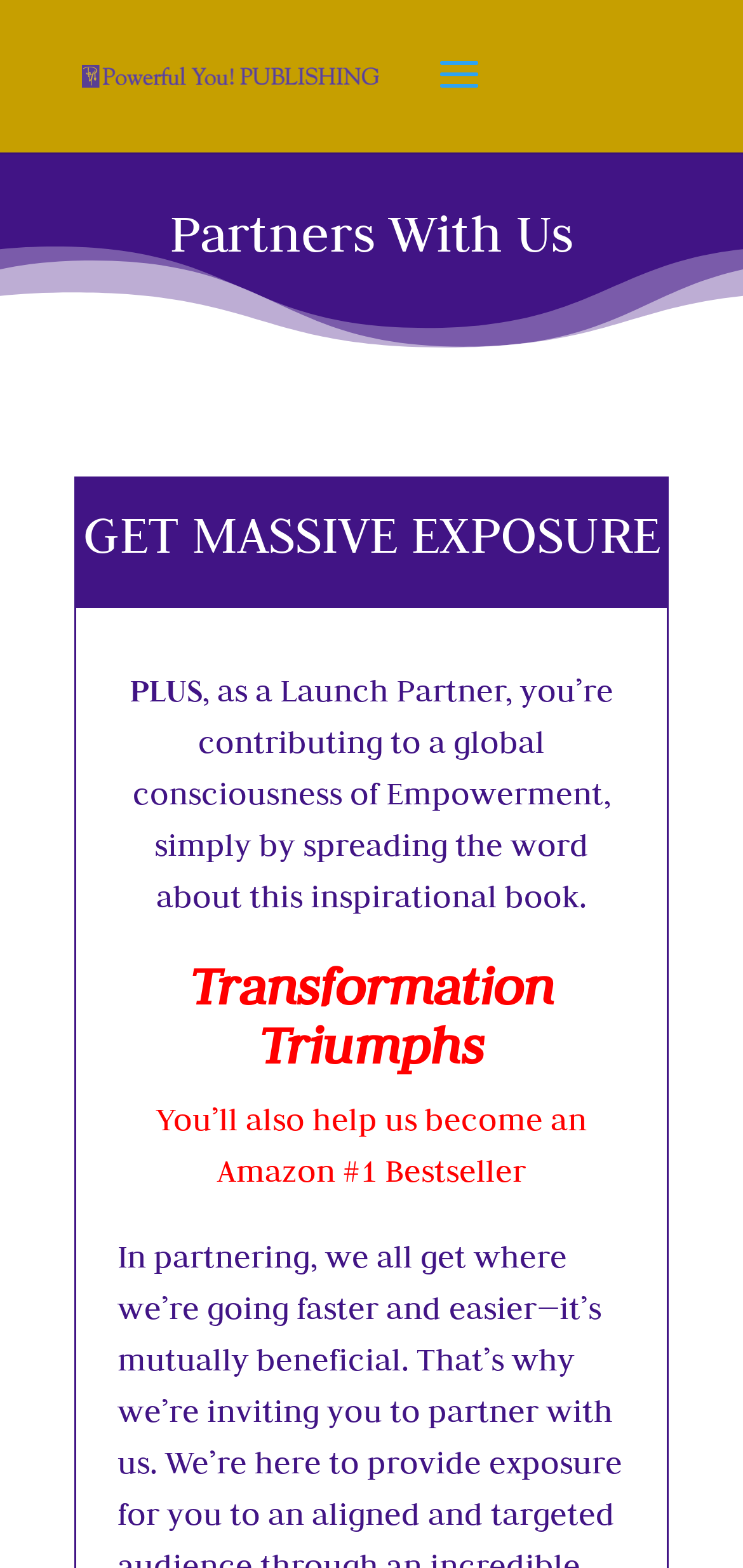What kind of audience is targeted by the Launch Partner program? Look at the image and give a one-word or short phrase answer.

Conscious individuals